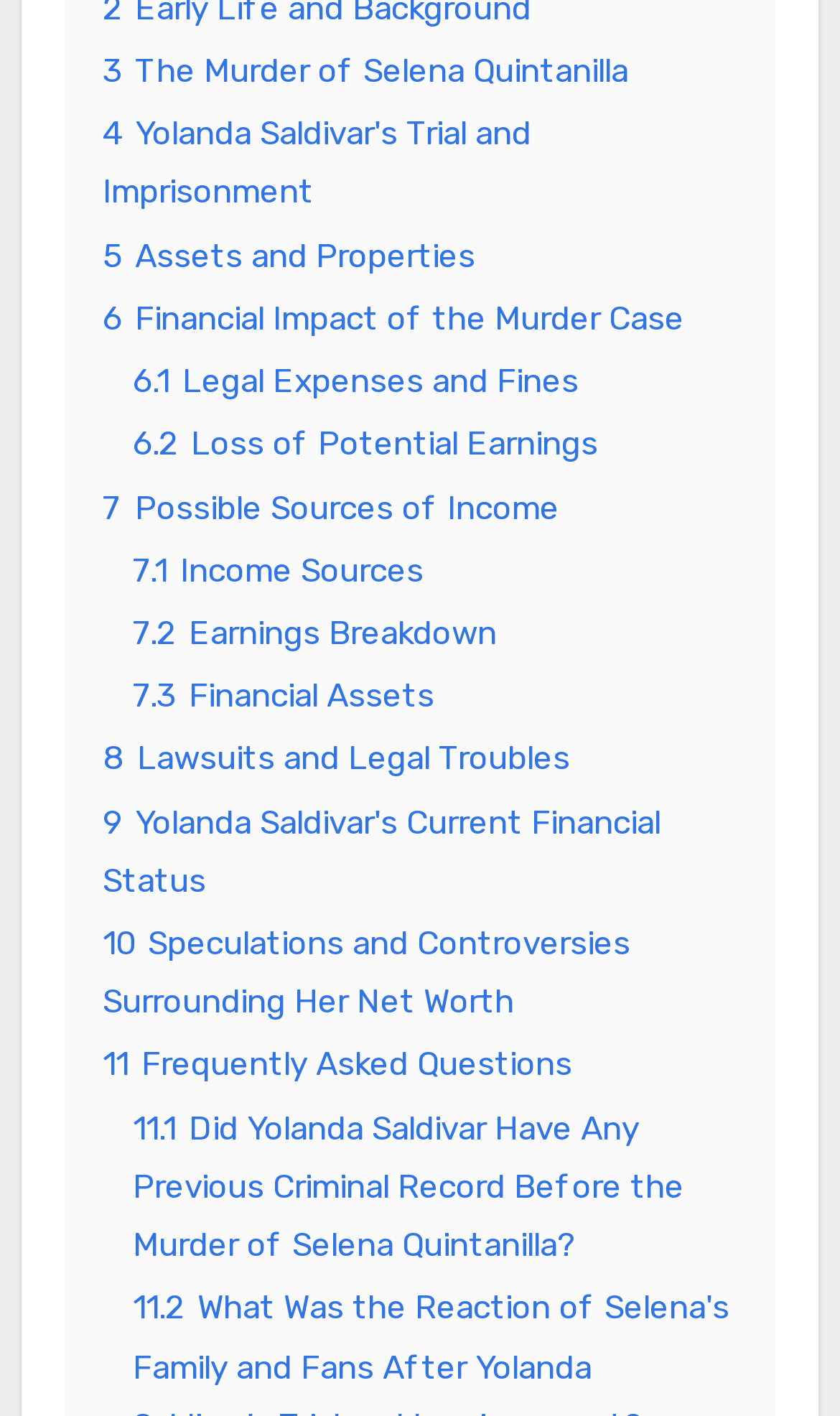Determine the bounding box of the UI component based on this description: "6.1 Legal Expenses and Fines". The bounding box coordinates should be four float values between 0 and 1, i.e., [left, top, right, bottom].

[0.158, 0.256, 0.689, 0.283]